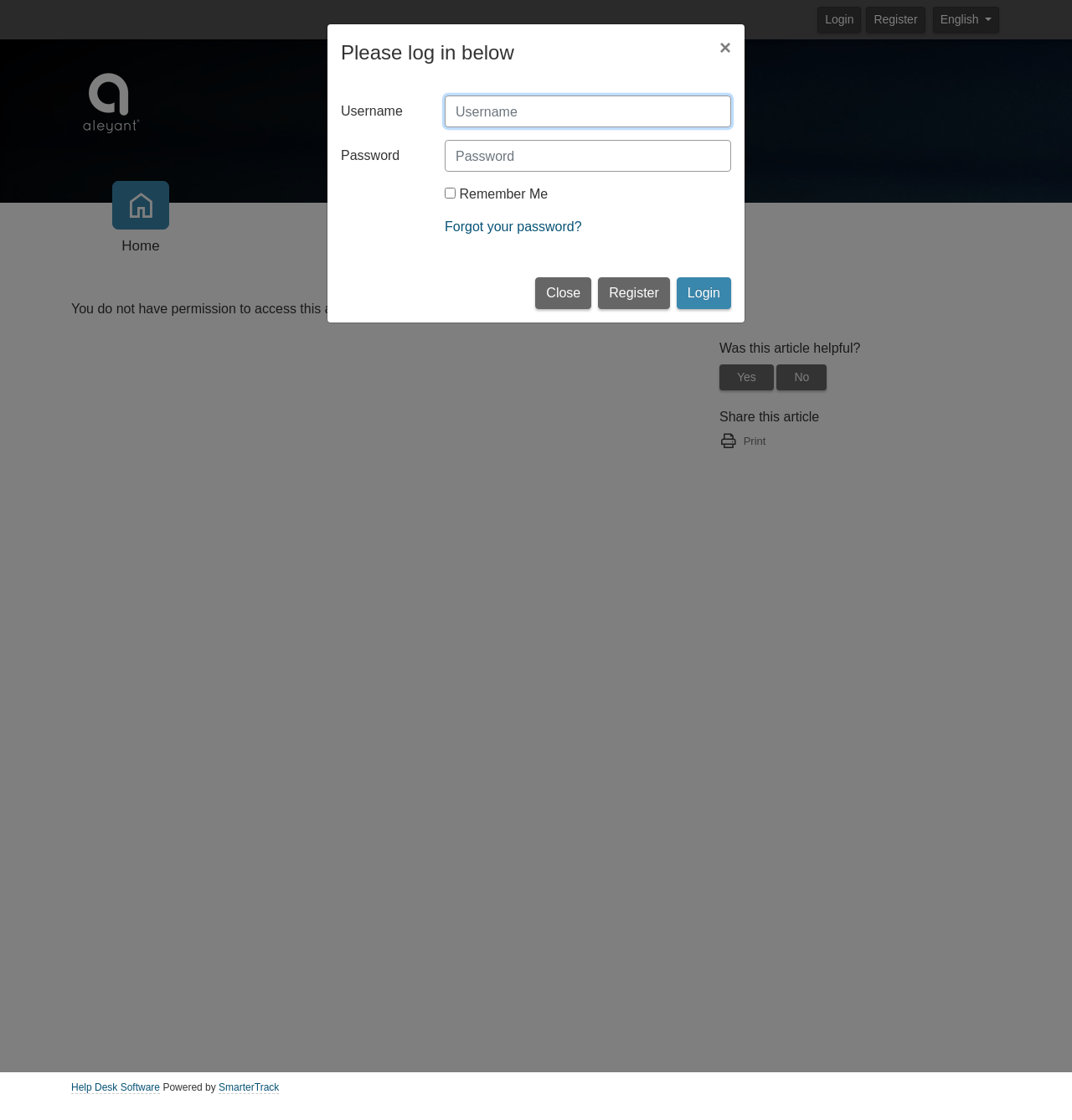Use the details in the image to answer the question thoroughly: 
What is the language of the webpage?

I inferred this from the 'English' button at the top right corner of the webpage, which suggests that the language of the webpage can be switched to English.